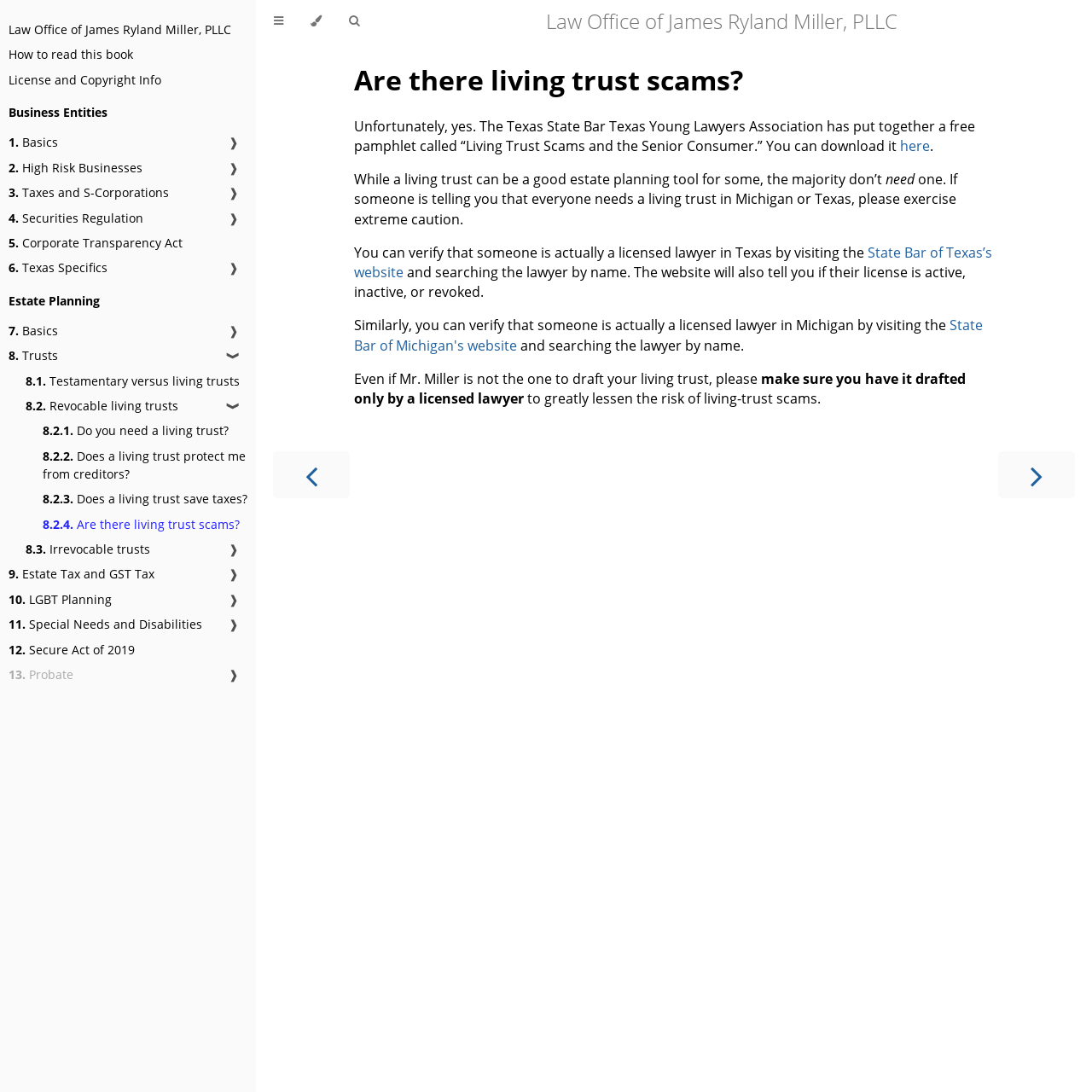What should you do to avoid living-trust scams? From the image, respond with a single word or brief phrase.

Have it drafted by a licensed lawyer